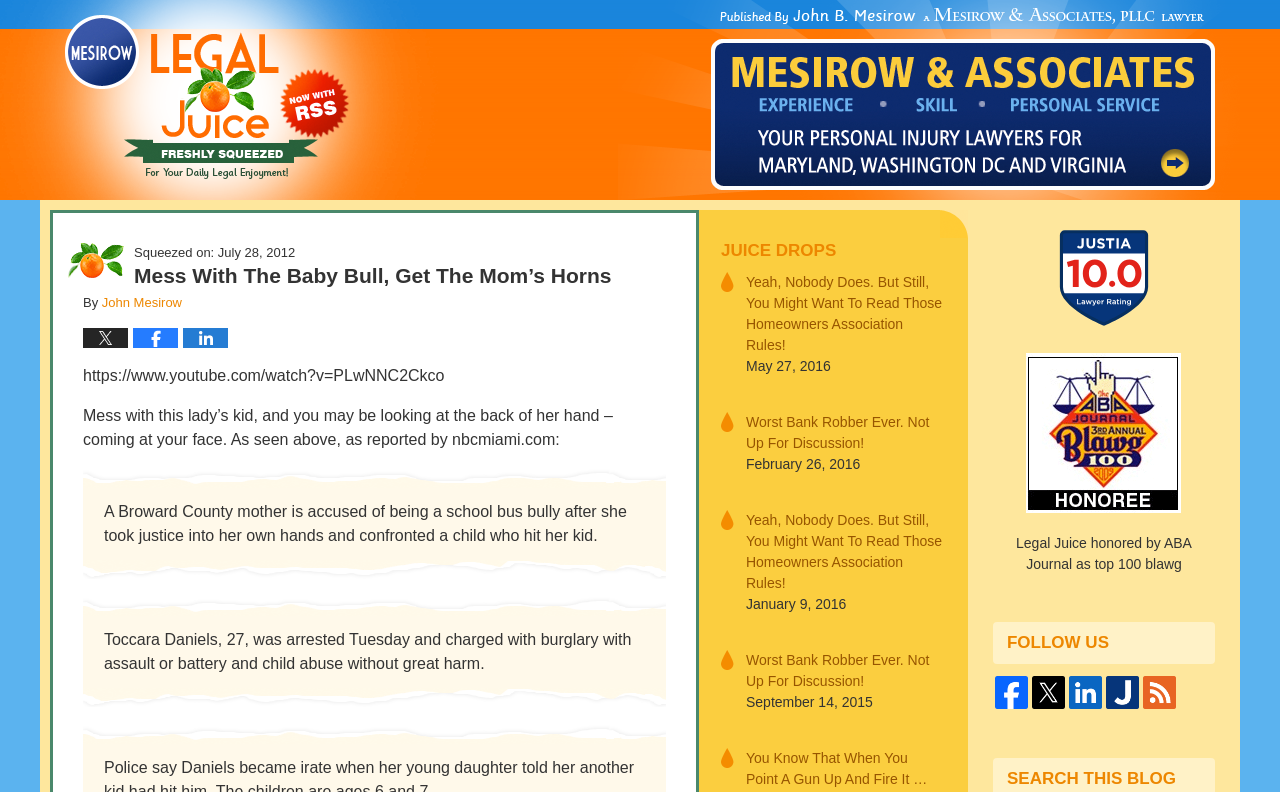Create an in-depth description of the webpage, covering main sections.

This webpage appears to be a blog post titled "Mess With The Baby Bull, Get The Mom's Horns" published on July 28, 2012, by John Mesirow of Mesirow & Associates, PLLC. At the top of the page, there is a link to the author's profile and a header section with the post's title, date, and author information.

Below the header, there is a section with a YouTube video link and a brief description of the post's content, which seems to be about a mother who confronted a child who hit her kid on a school bus. The description is followed by two blockquotes with news articles about the incident.

On the right side of the page, there are several links to other blog posts, including "JUICE DROPS" and a few dated posts from 2016 and 2015. There are also links to the blog's social media profiles, including Facebook, Twitter, LinkedIn, and Justia, as well as a link to the blog's feed.

At the bottom of the page, there is a search bar to search the blog. Throughout the page, there are several images, including the author's profile picture, social media icons, and a Justia Lawyer Rating image.